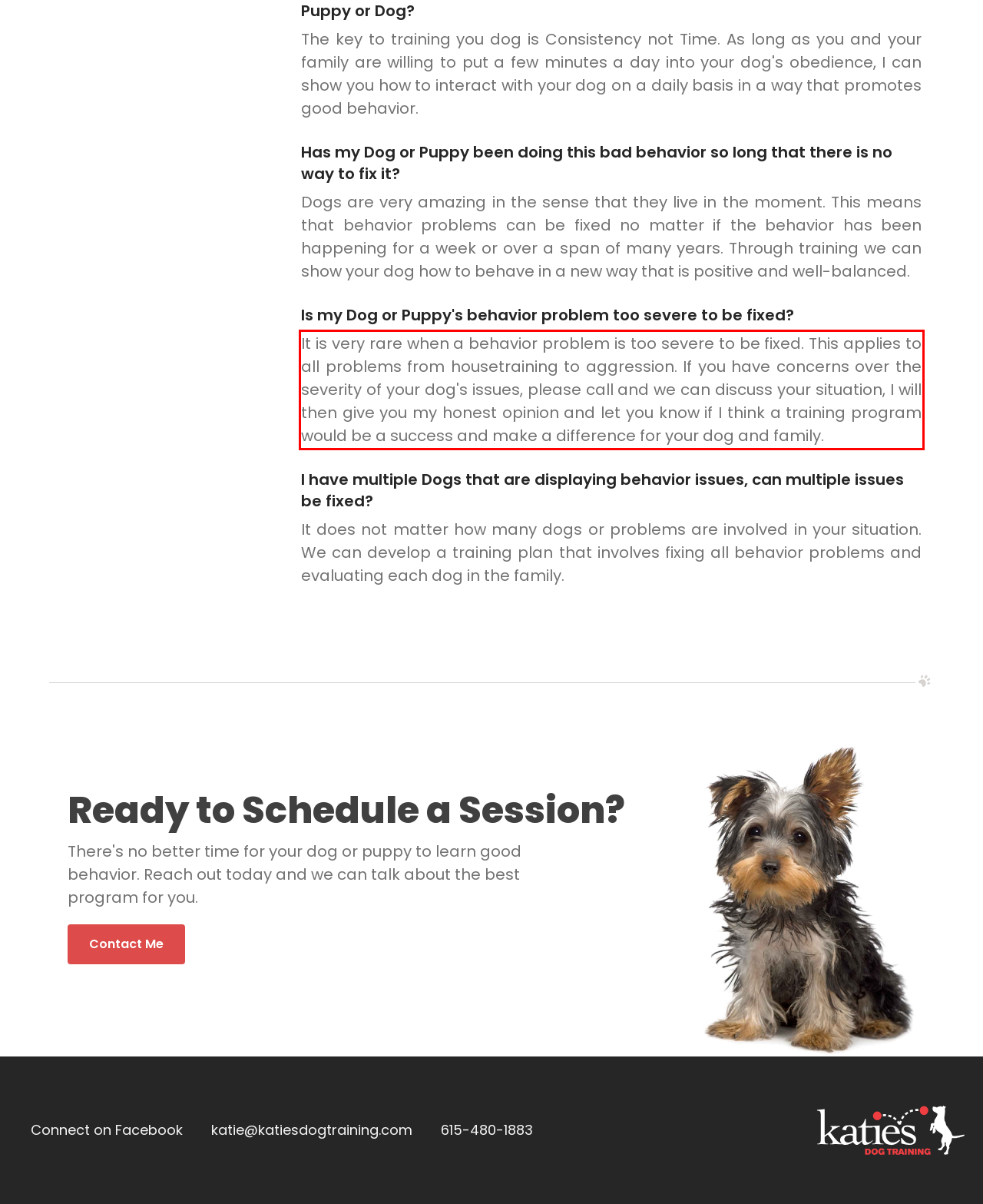Please take the screenshot of the webpage, find the red bounding box, and generate the text content that is within this red bounding box.

It is very rare when a behavior problem is too severe to be fixed. This applies to all problems from housetraining to aggression. If you have concerns over the severity of your dog's issues, please call and we can discuss your situation, I will then give you my honest opinion and let you know if I think a training program would be a success and make a difference for your dog and family.